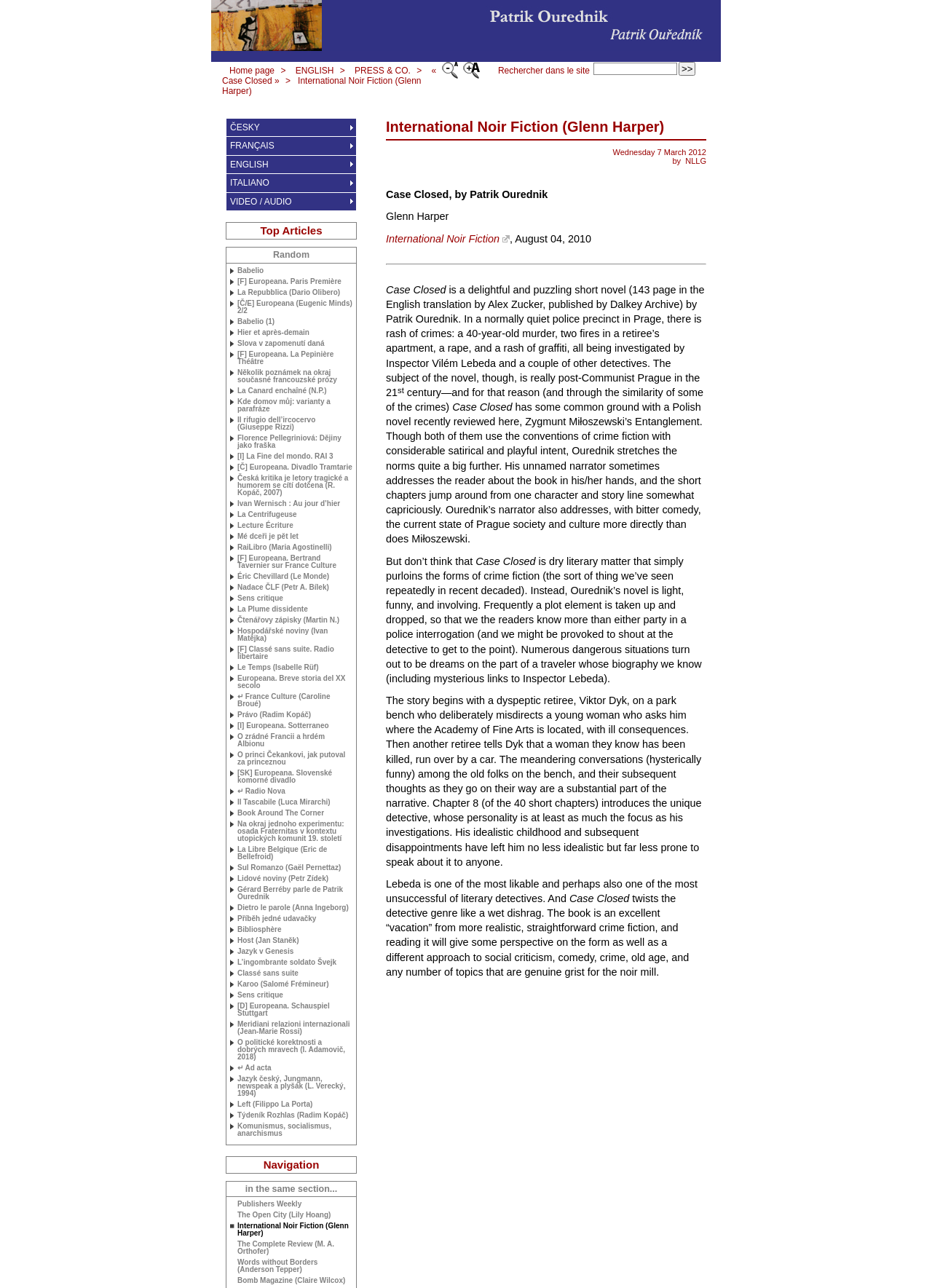Indicate the bounding box coordinates of the clickable region to achieve the following instruction: "Go to Home page."

[0.238, 0.051, 0.298, 0.059]